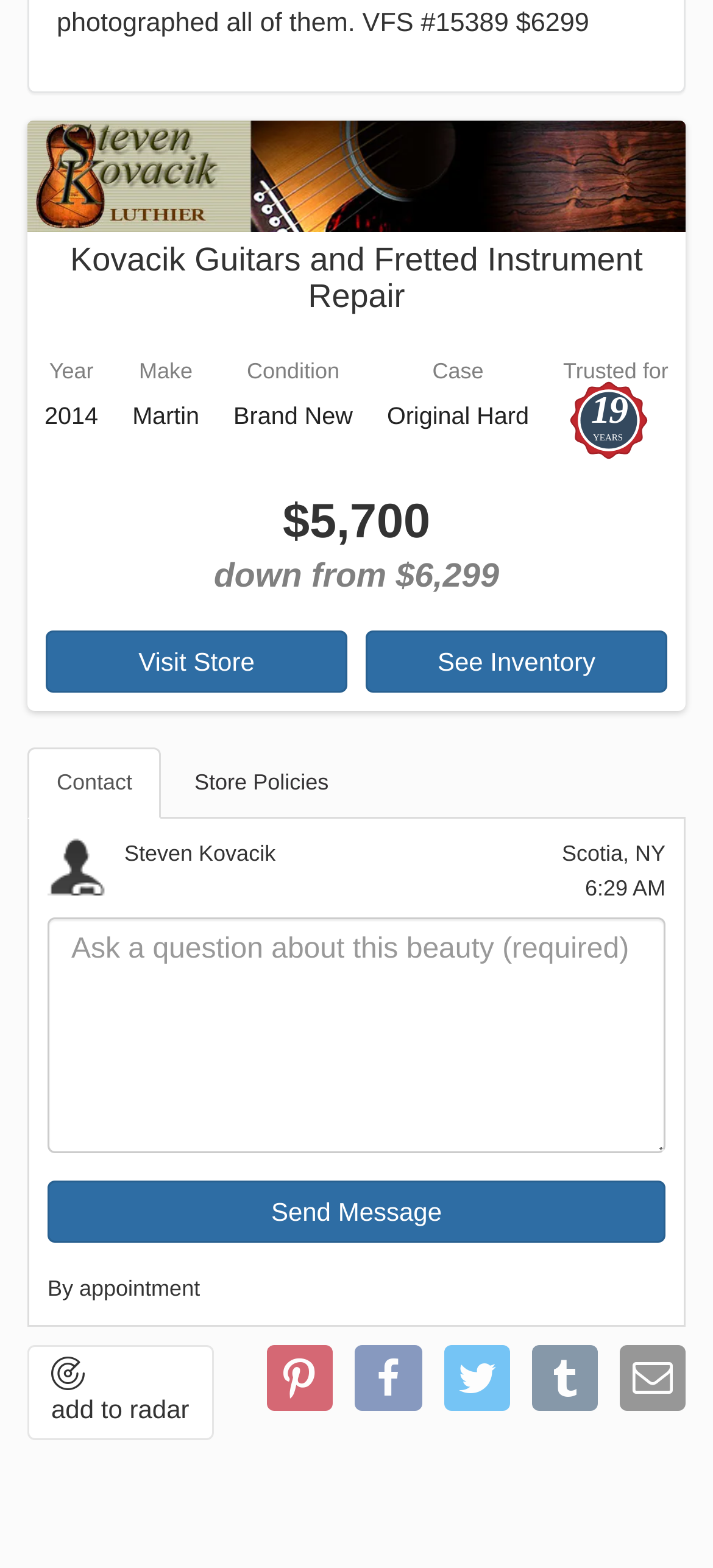Using a single word or phrase, answer the following question: 
What is the make of the guitar?

Martin